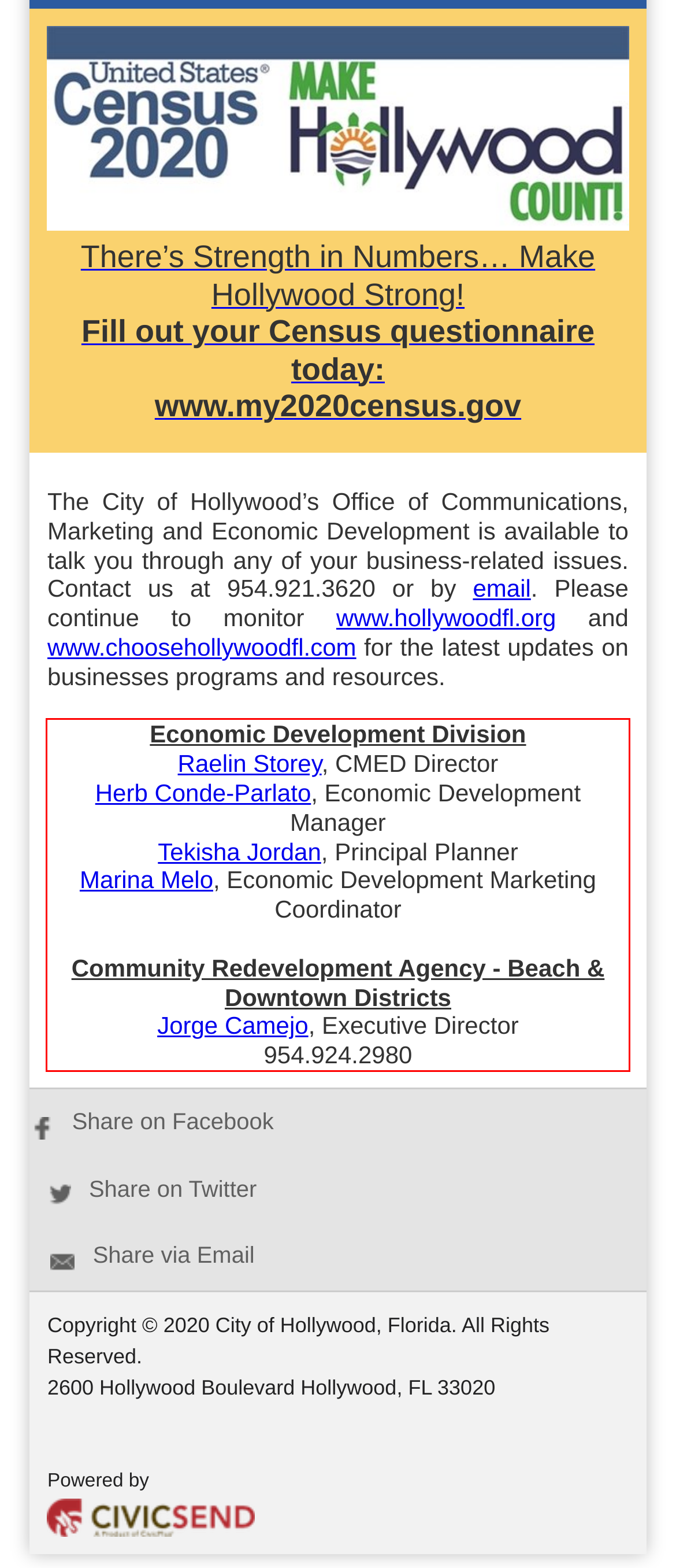Your task is to recognize and extract the text content from the UI element enclosed in the red bounding box on the webpage screenshot.

Economic Development Division Raelin Storey, CMED Director Herb Conde-Parlato, Economic Development Manager Tekisha Jordan, Principal Planner Marina Melo, Economic Development Marketing Coordinator Community Redevelopment Agency - Beach & Downtown Districts Jorge Camejo, Executive Director 954.924.2980